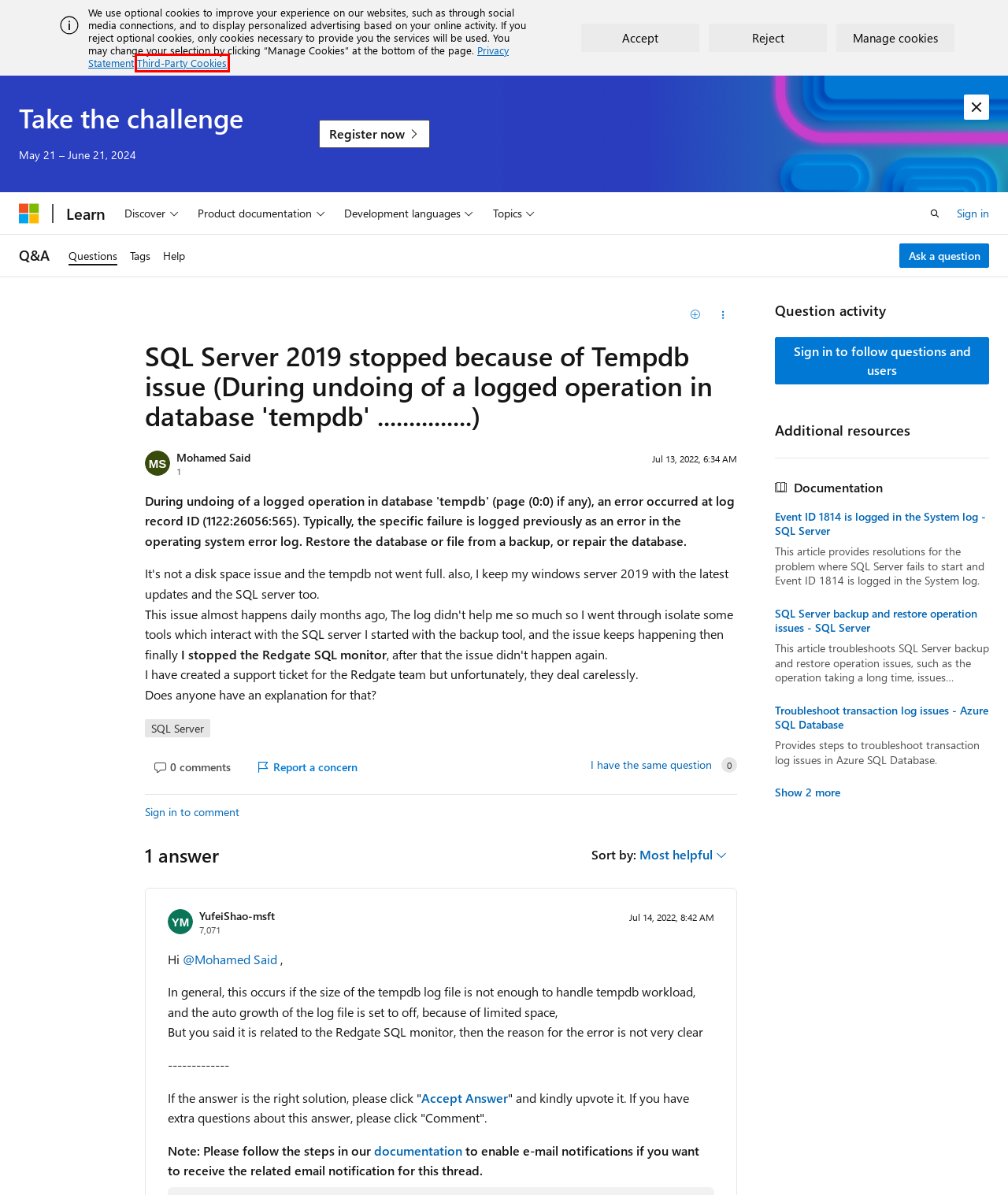Evaluate the webpage screenshot and identify the element within the red bounding box. Select the webpage description that best fits the new webpage after clicking the highlighted element. Here are the candidates:
A. Trademark and Brand Guidelines | Microsoft Legal
B. Questions - Microsoft Q&A
C. Accept answers on Microsoft Q&A | Microsoft Learn
D. Registration | Microsoft Learn Challenge: Build Edition
E. Your request has been blocked. This could be
                        due to several reasons.
F. Microsoft Learn Blog - Microsoft Community Hub
G. Change your Microsoft Q&A preferences | Microsoft Learn
H. Third party cookie inventory - Microsoft Support

H